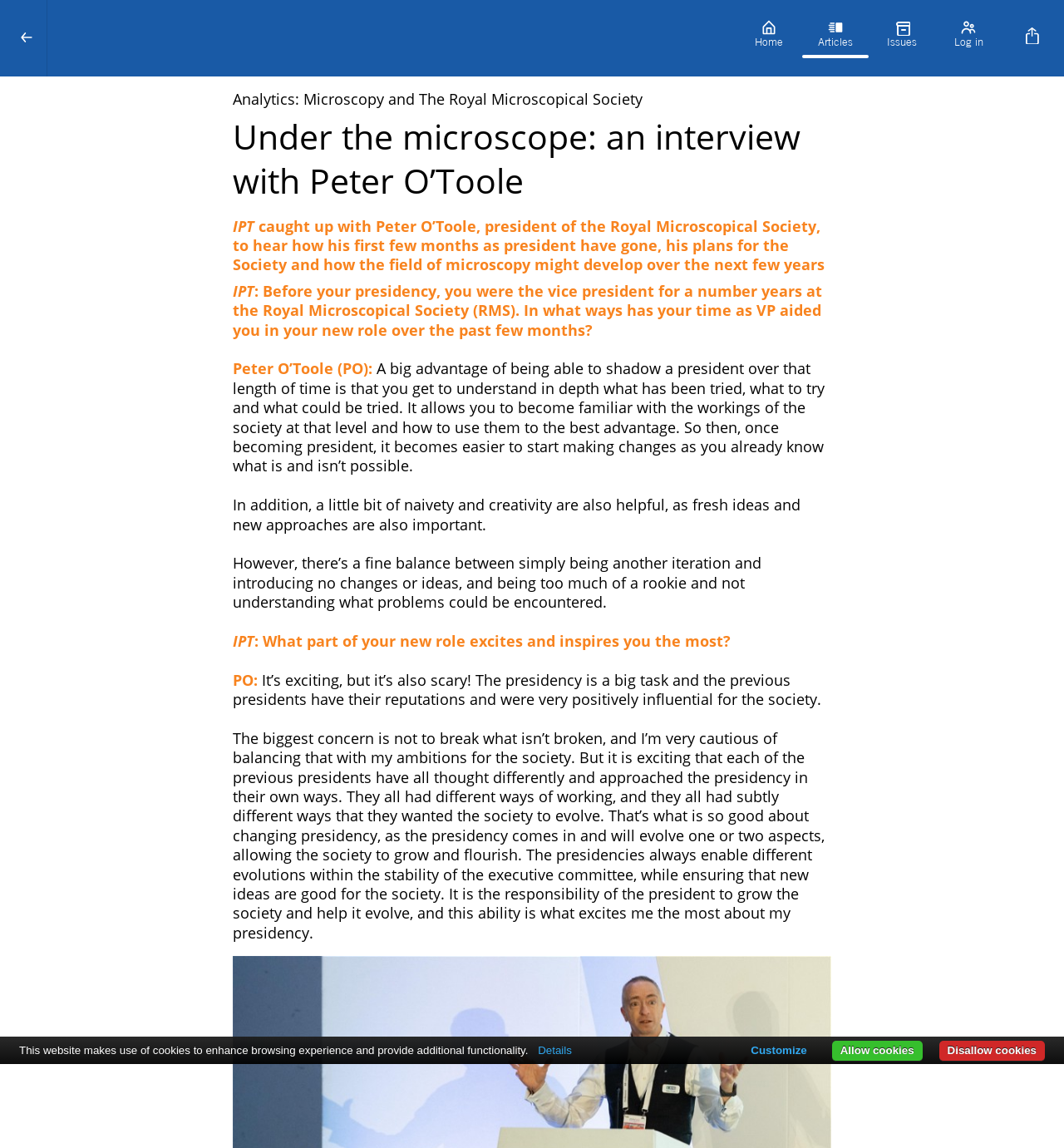What is the purpose of the presidency of the Royal Microscopical Society?
Based on the screenshot, provide a one-word or short-phrase response.

To grow and evolve the society